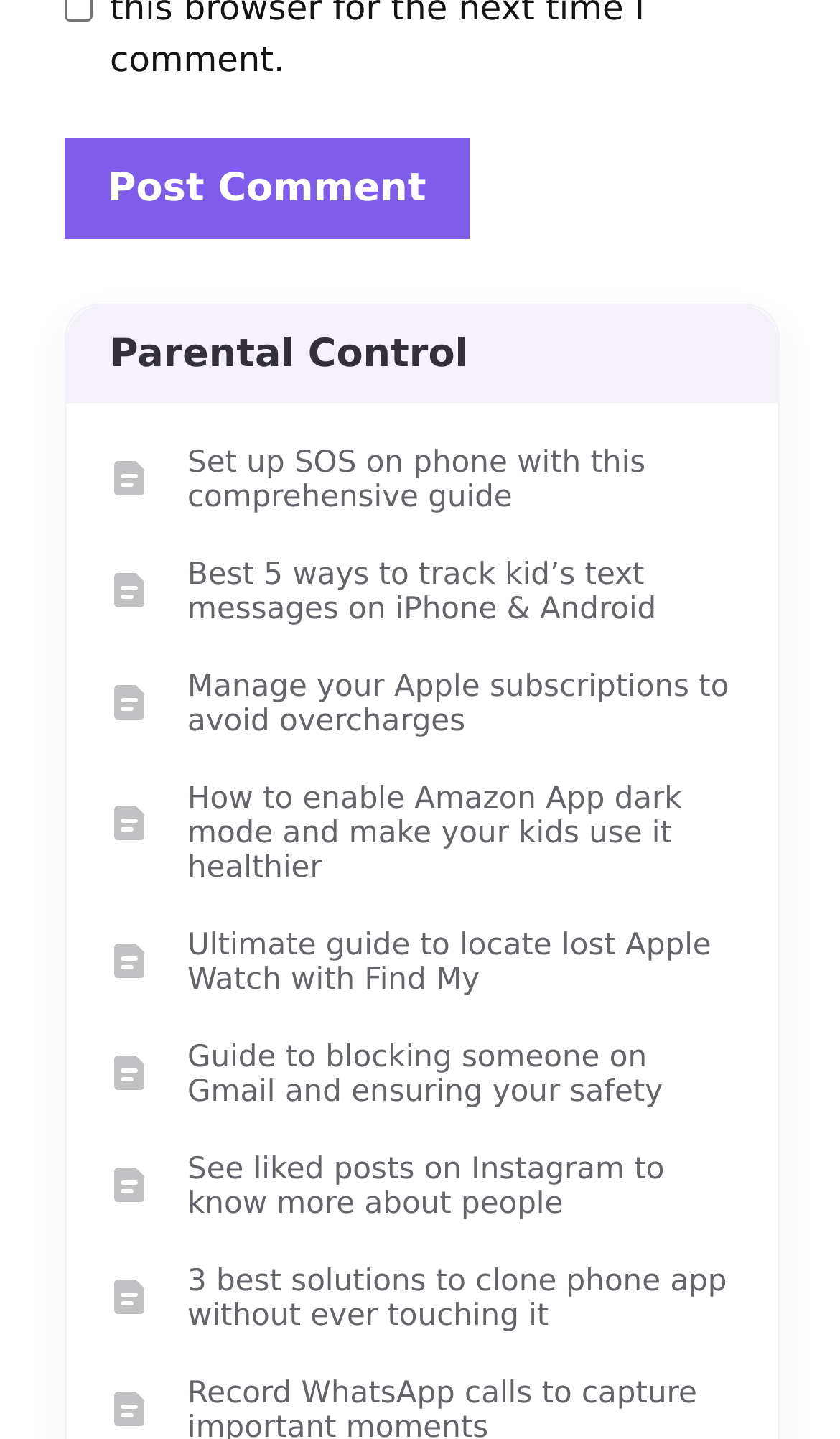Use one word or a short phrase to answer the question provided: 
What is the purpose of the 'Post Comment' button?

To post a comment